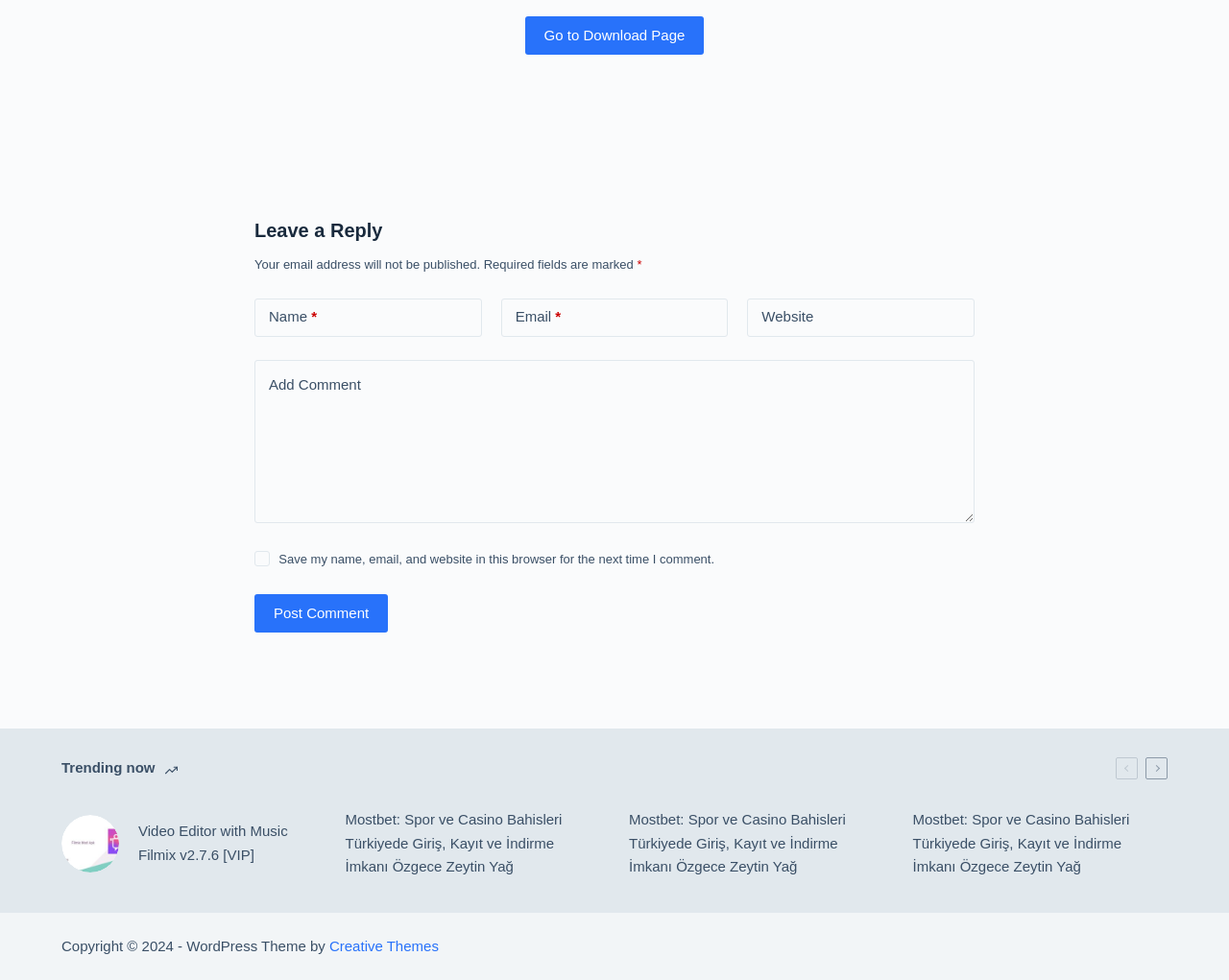Provide a brief response to the question below using one word or phrase:
What is the button below the comment field?

Post Comment